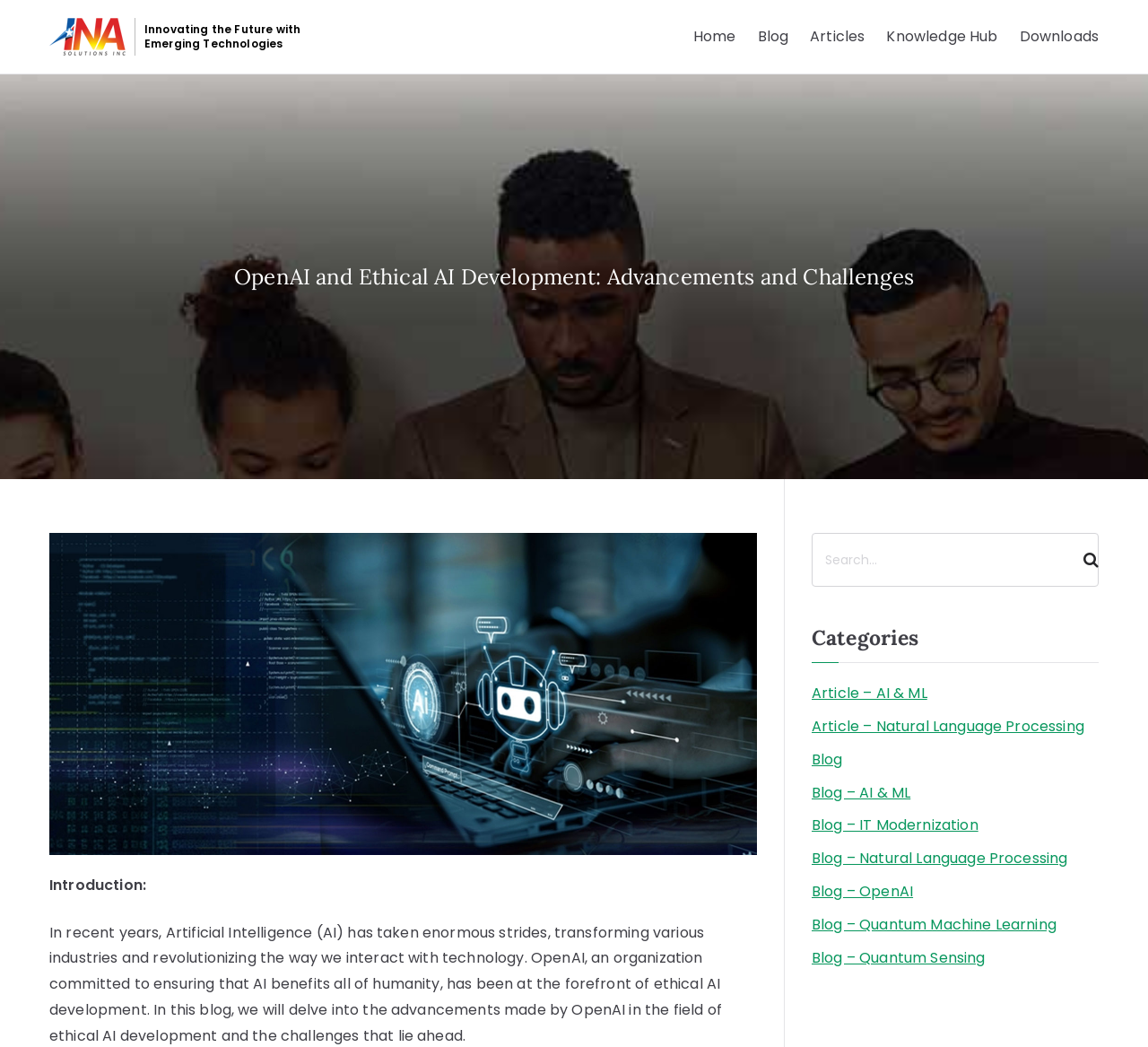Based on the image, provide a detailed response to the question:
What is the topic of the blog post?

The webpage's introduction section mentions 'OpenAI and Ethical AI Development: Advancements and Challenges', which suggests that the topic of the blog post is related to ethical AI development and its advancements and challenges.